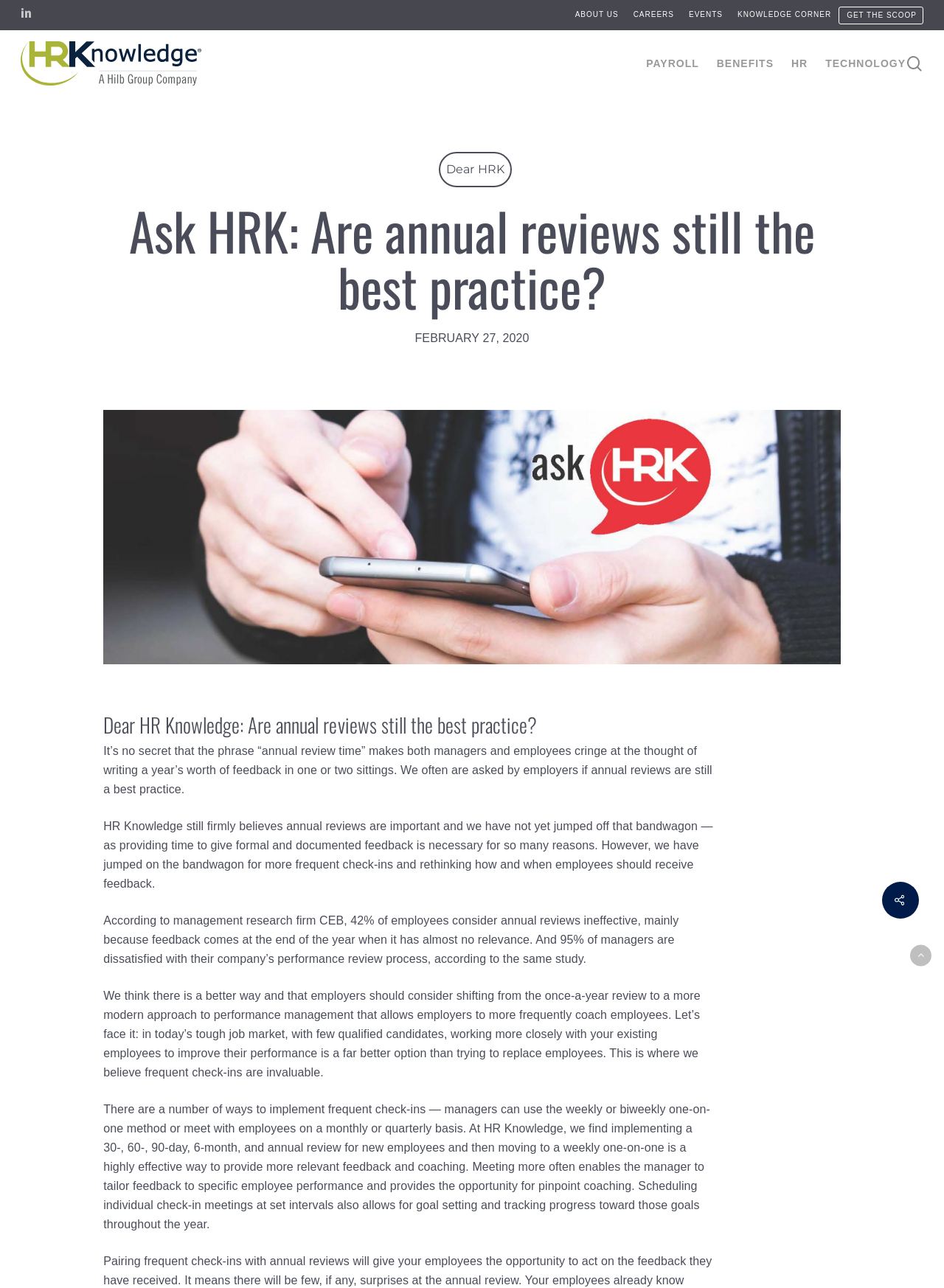Find the bounding box coordinates of the element's region that should be clicked in order to follow the given instruction: "Go back to top of the page". The coordinates should consist of four float numbers between 0 and 1, i.e., [left, top, right, bottom].

[0.964, 0.734, 0.987, 0.75]